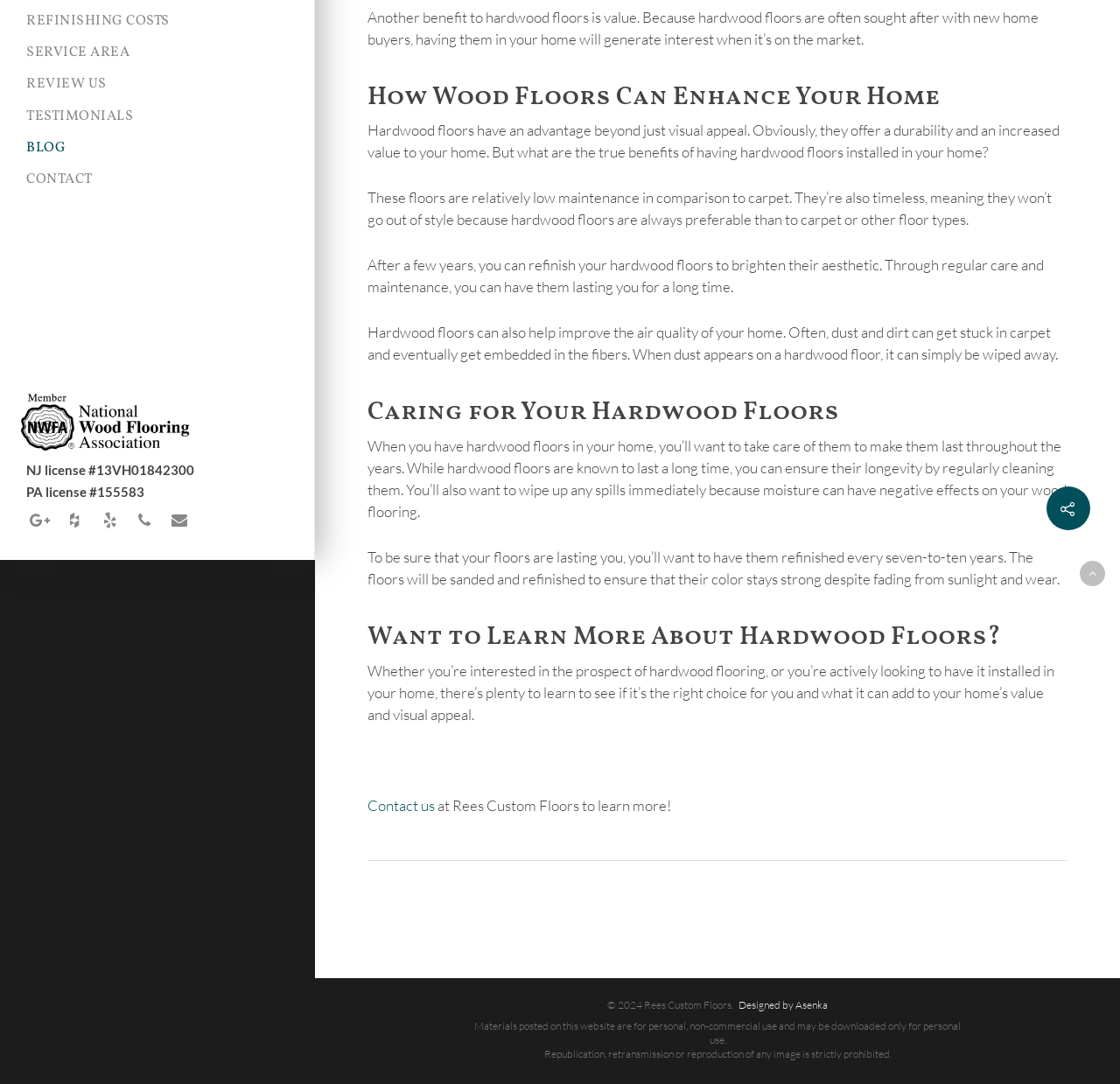Please specify the bounding box coordinates in the format (top-left x, top-left y, bottom-right x, bottom-right y), with values ranging from 0 to 1. Identify the bounding box for the UI component described as follows: Monroe

[0.043, 0.273, 0.077, 0.289]